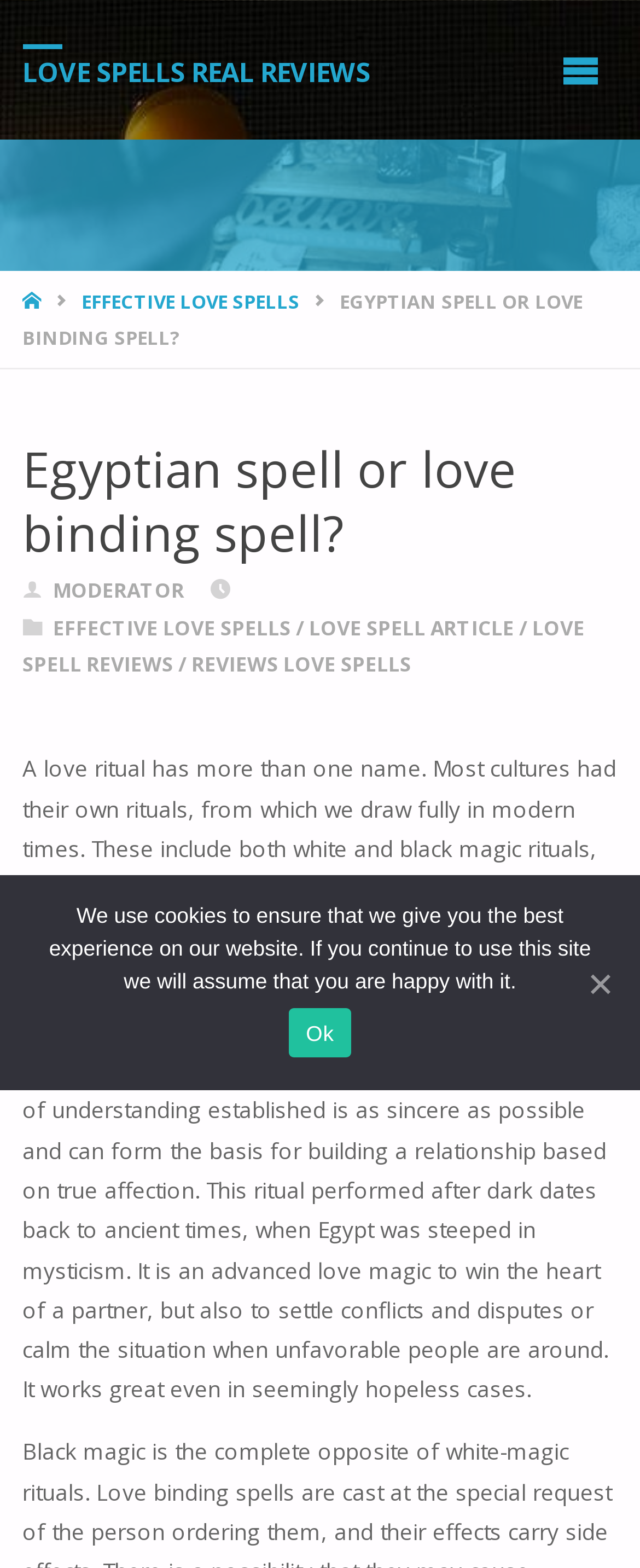Provide a single word or phrase answer to the question: 
What is the purpose of the Egyptian spell?

To win the heart of a partner